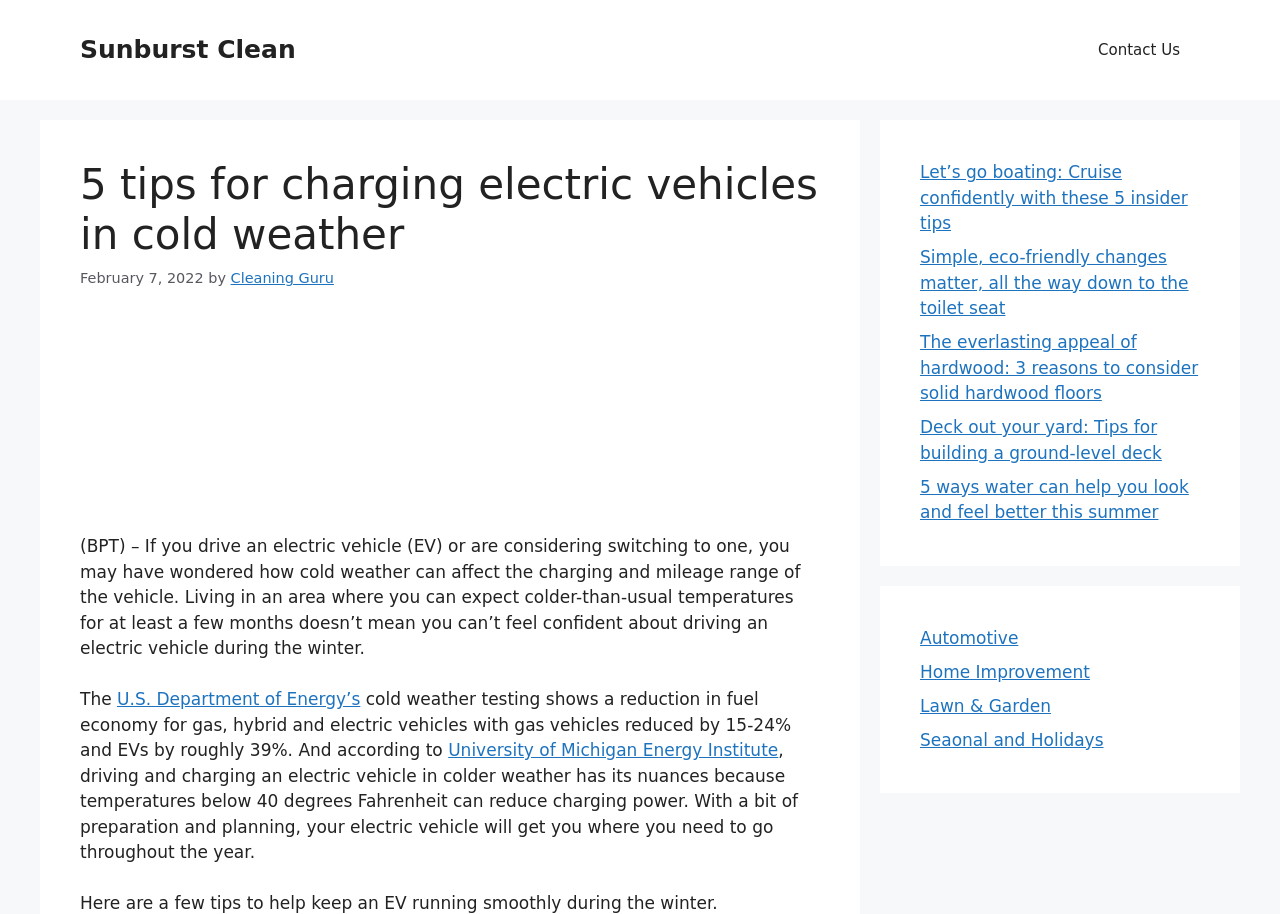What is the author of the article? Look at the image and give a one-word or short phrase answer.

Cleaning Guru